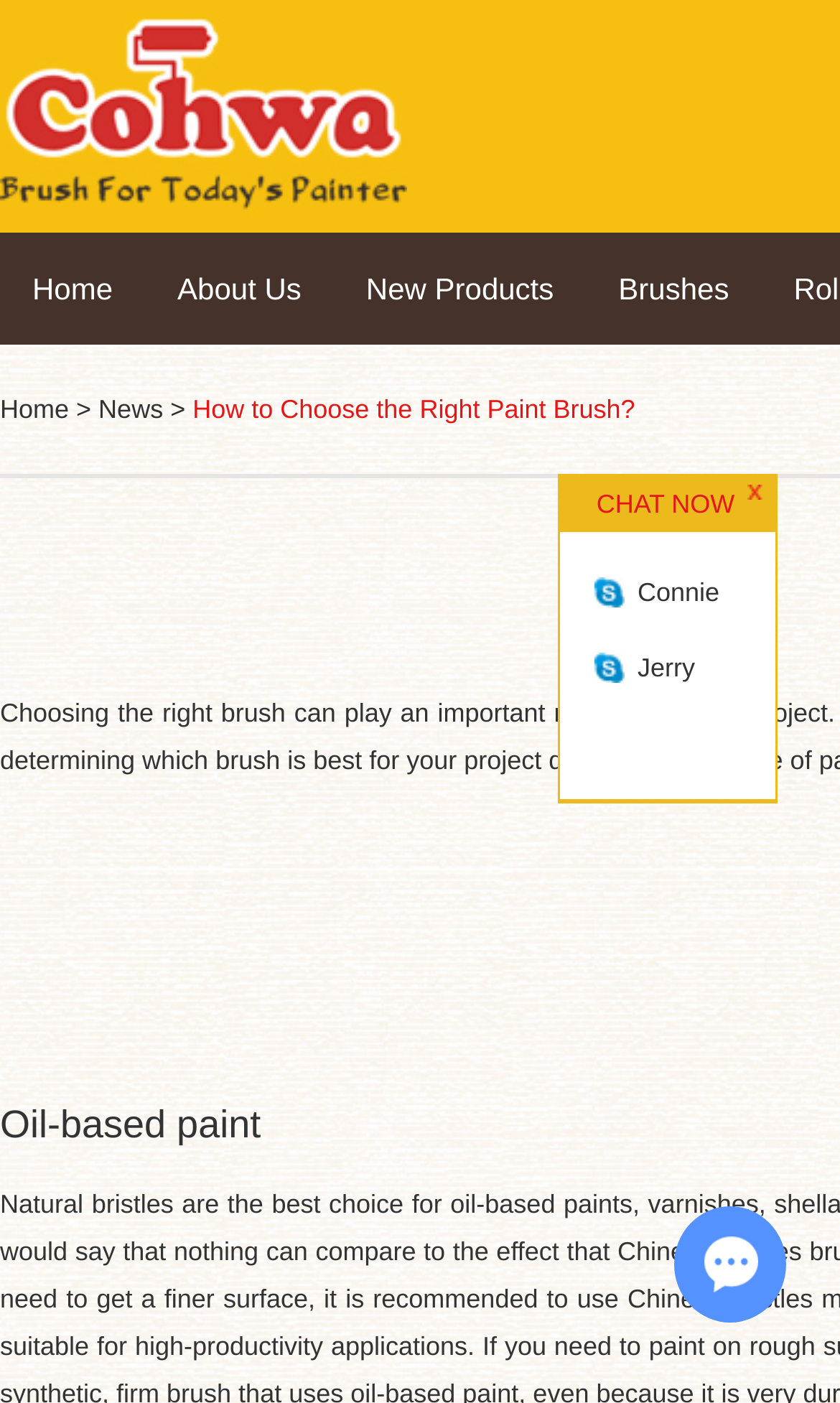Please indicate the bounding box coordinates of the element's region to be clicked to achieve the instruction: "Explore New Products". Provide the coordinates as four float numbers between 0 and 1, i.e., [left, top, right, bottom].

[0.397, 0.166, 0.698, 0.246]